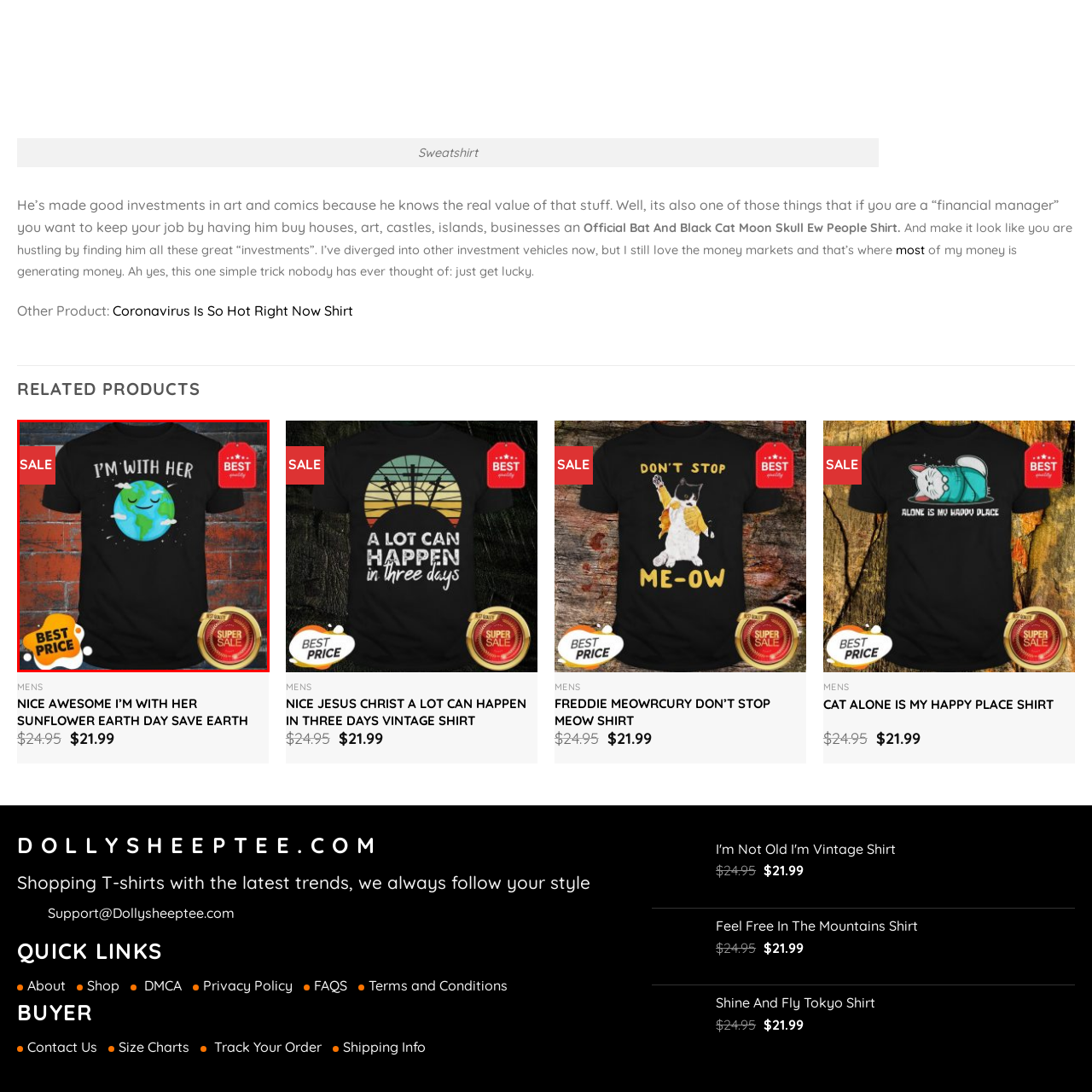Please review the image enclosed by the red bounding box and give a detailed answer to the following question, utilizing the information from the visual: What is the background of the image?

The image has a textured brick wall as its backdrop, which adds to the informal and trendy vibe of the product. The background is not a plain color, but rather a textured surface that gives the image a more dynamic feel.